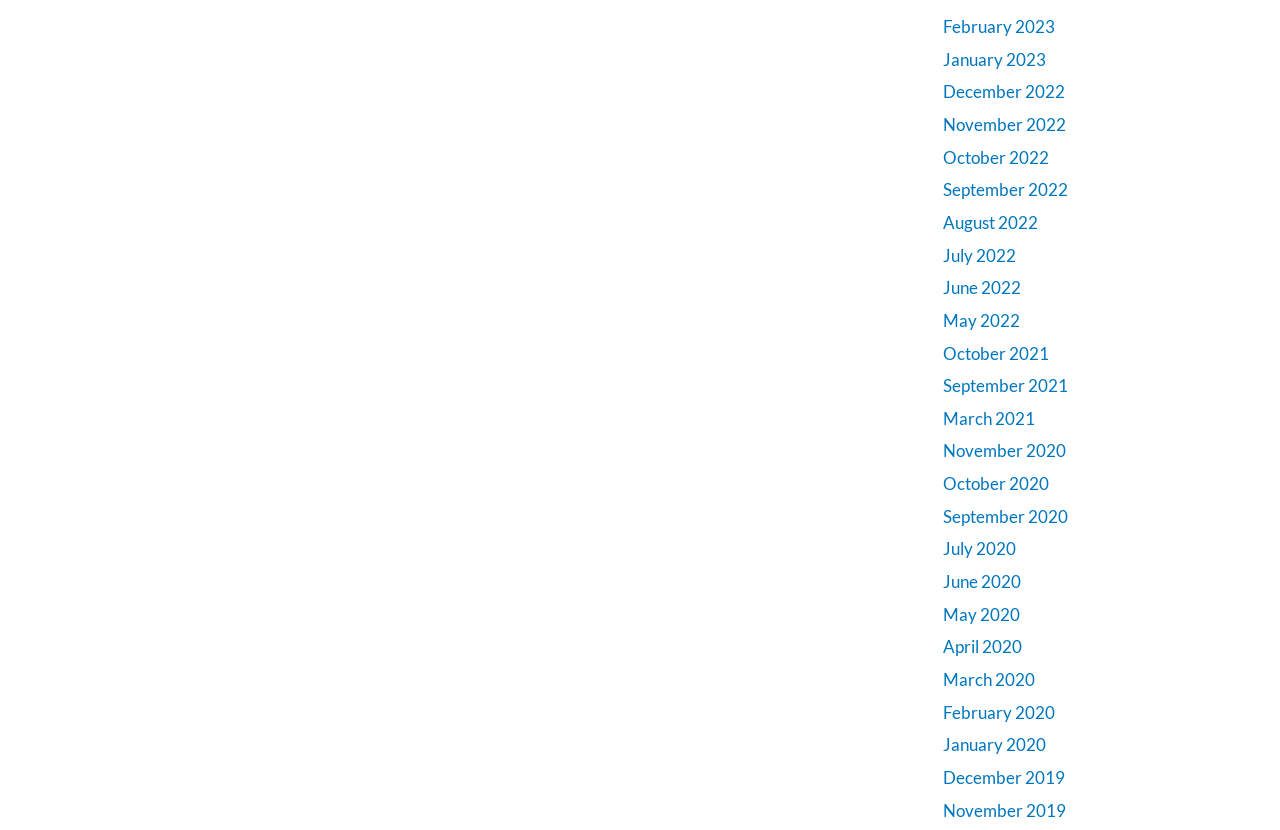Specify the bounding box coordinates for the region that must be clicked to perform the given instruction: "view December 2022".

[0.736, 0.098, 0.832, 0.123]